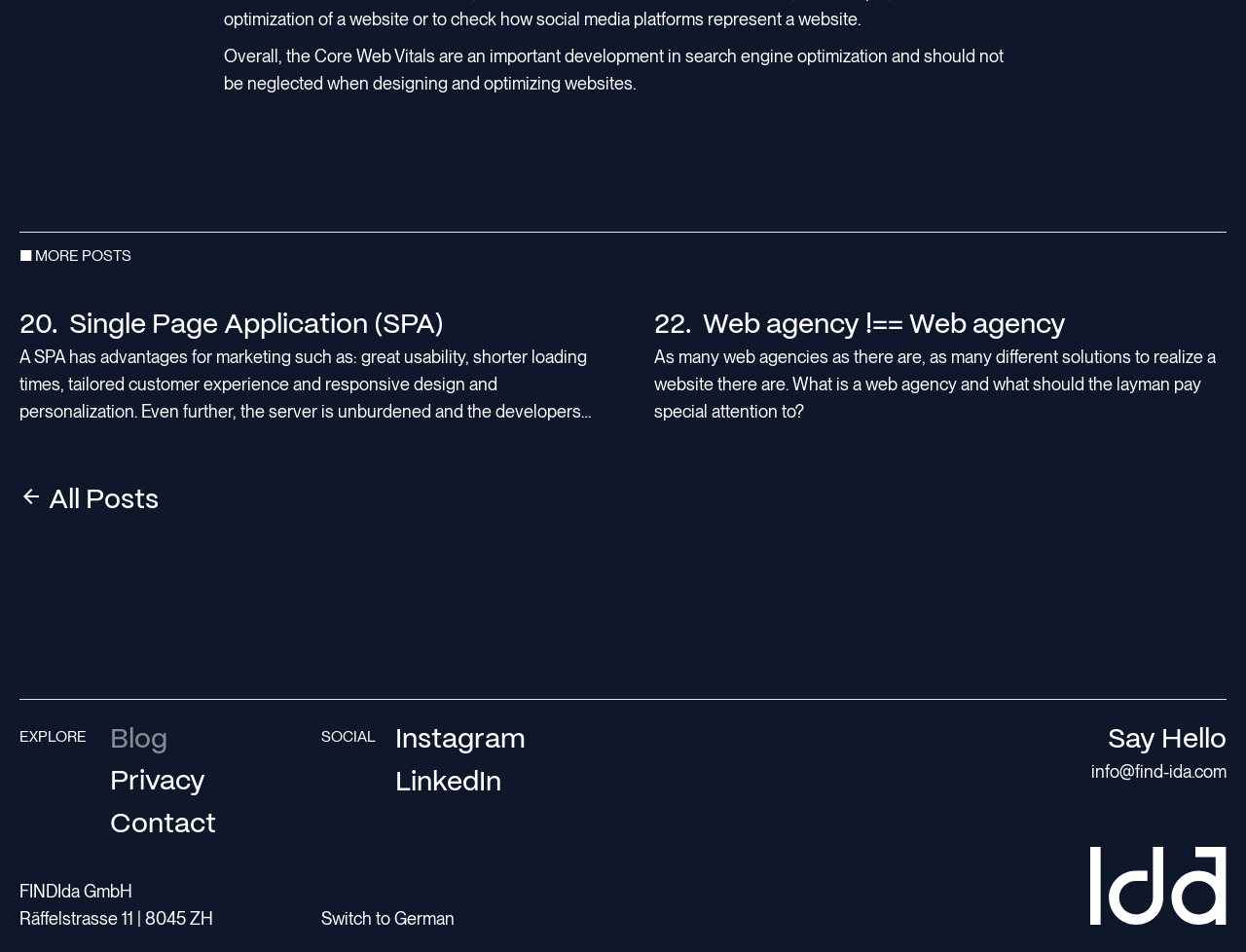Identify the bounding box coordinates for the element that needs to be clicked to fulfill this instruction: "Say hello via email". Provide the coordinates in the format of four float numbers between 0 and 1: [left, top, right, bottom].

[0.876, 0.797, 0.984, 0.825]